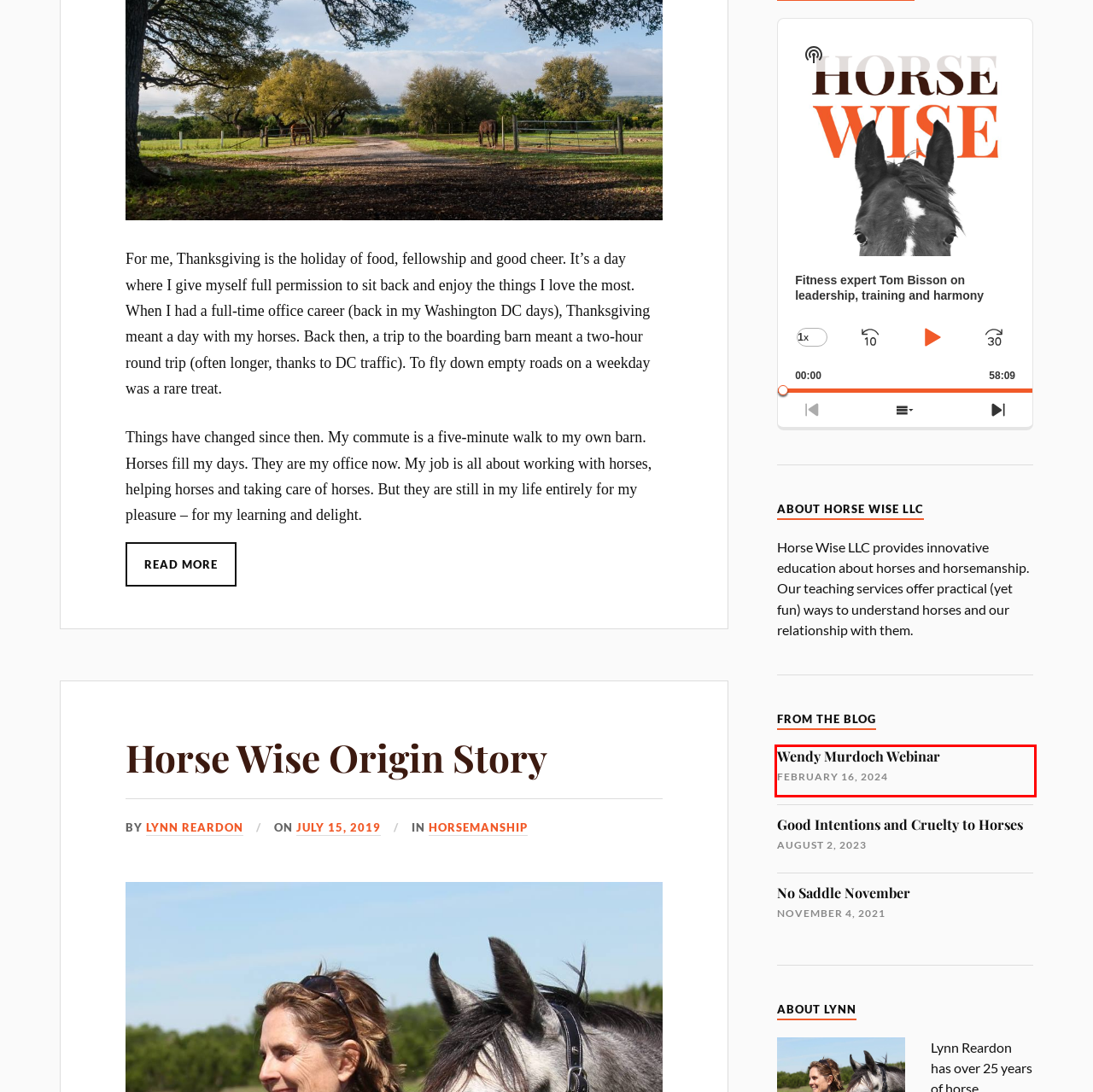A screenshot of a webpage is given with a red bounding box around a UI element. Choose the description that best matches the new webpage shown after clicking the element within the red bounding box. Here are the candidates:
A. Horse Wise Origin Story - Horse Wise
B. No Saddle November - Horse Wise
C. Blog - Horse Wise
D. Fresh Eyes Services - Horse Wise
E. Thankful for Horses - Horse Wise
F. Wendy Murdoch Webinar - Horse Wise
G. Jesse, Author at Horse Wise
H. Good Intentions and Cruelty to Horses - Horse Wise

F